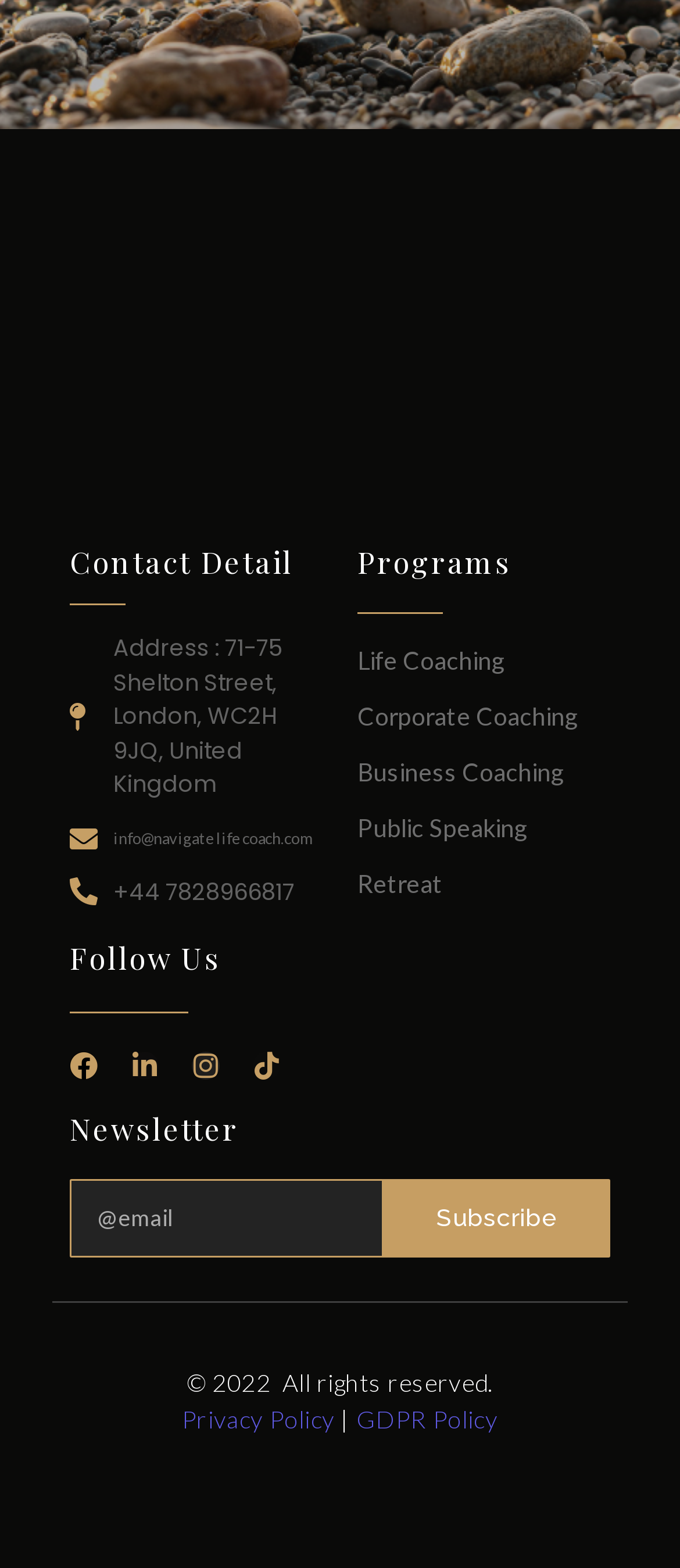Please specify the bounding box coordinates of the clickable region necessary for completing the following instruction: "Subscribe to the newsletter". The coordinates must consist of four float numbers between 0 and 1, i.e., [left, top, right, bottom].

[0.565, 0.752, 0.897, 0.802]